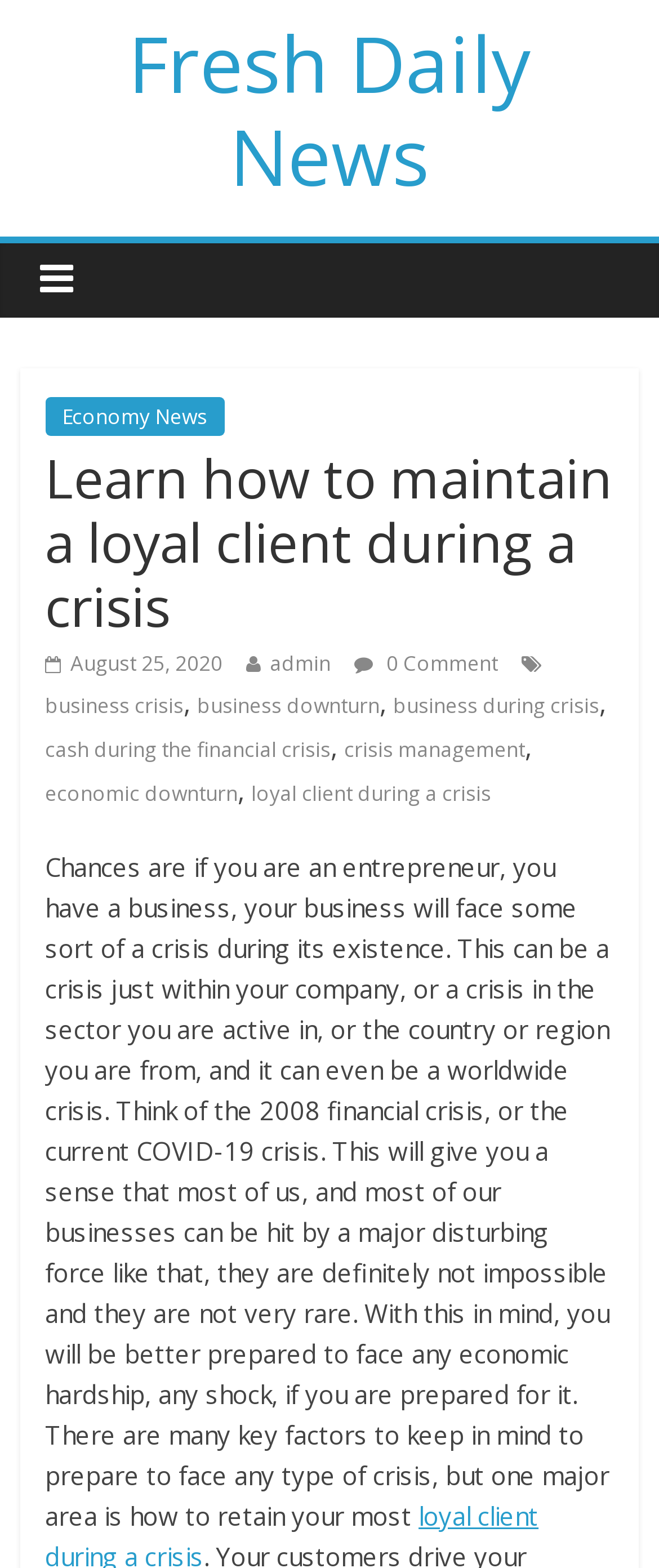Identify the bounding box coordinates of the element that should be clicked to fulfill this task: "Check the date of the article". The coordinates should be provided as four float numbers between 0 and 1, i.e., [left, top, right, bottom].

[0.107, 0.414, 0.338, 0.432]